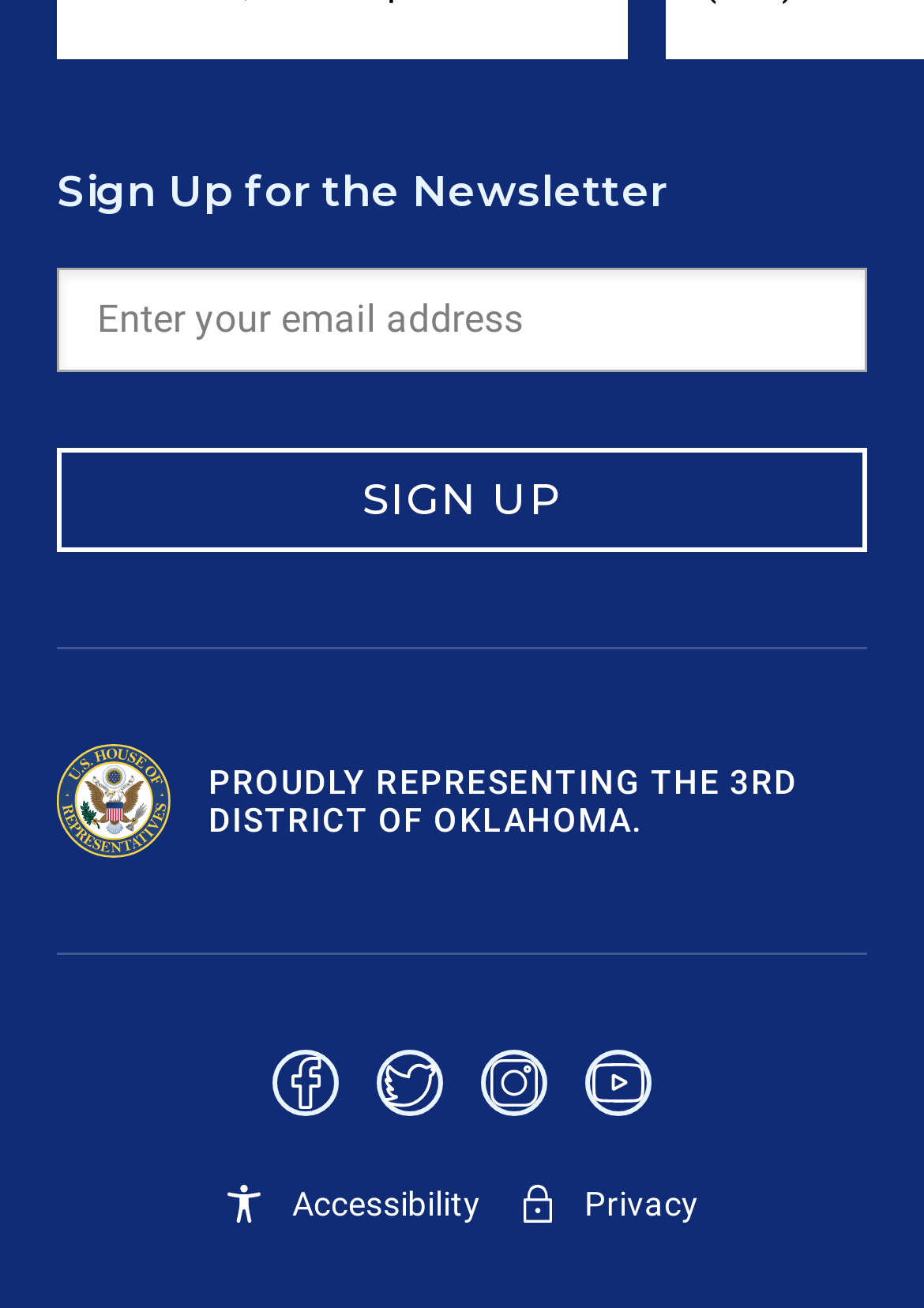What is the name of the district being represented?
Please answer the question as detailed as possible based on the image.

The StaticText element with the text 'PROUDLY REPRESENTING THE 3RD DISTRICT OF OKLAHOMA.' indicates that the webpage is related to the 3rd District of Oklahoma.